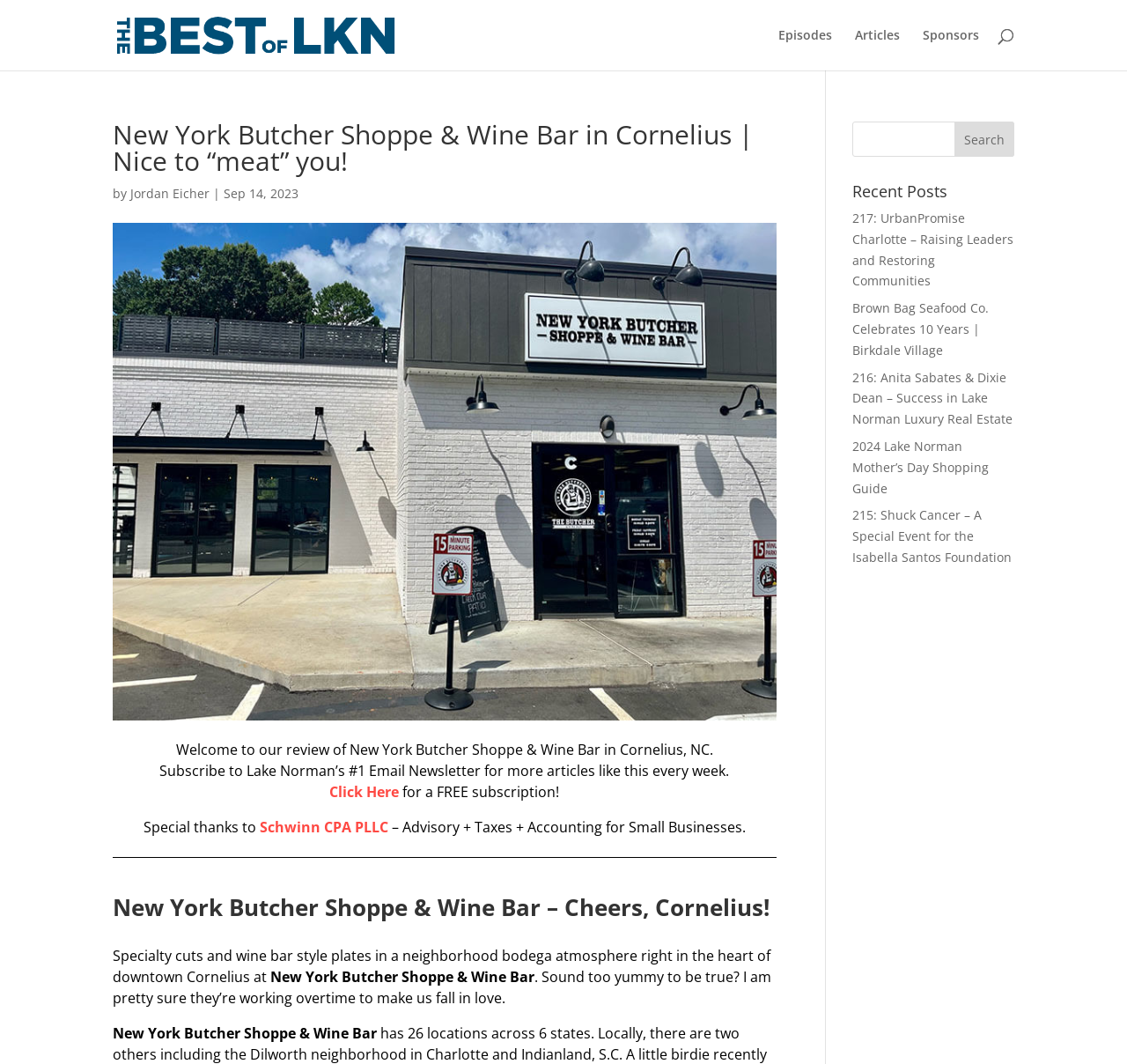Determine the bounding box coordinates of the region that needs to be clicked to achieve the task: "Search for recent posts".

[0.756, 0.114, 0.9, 0.147]